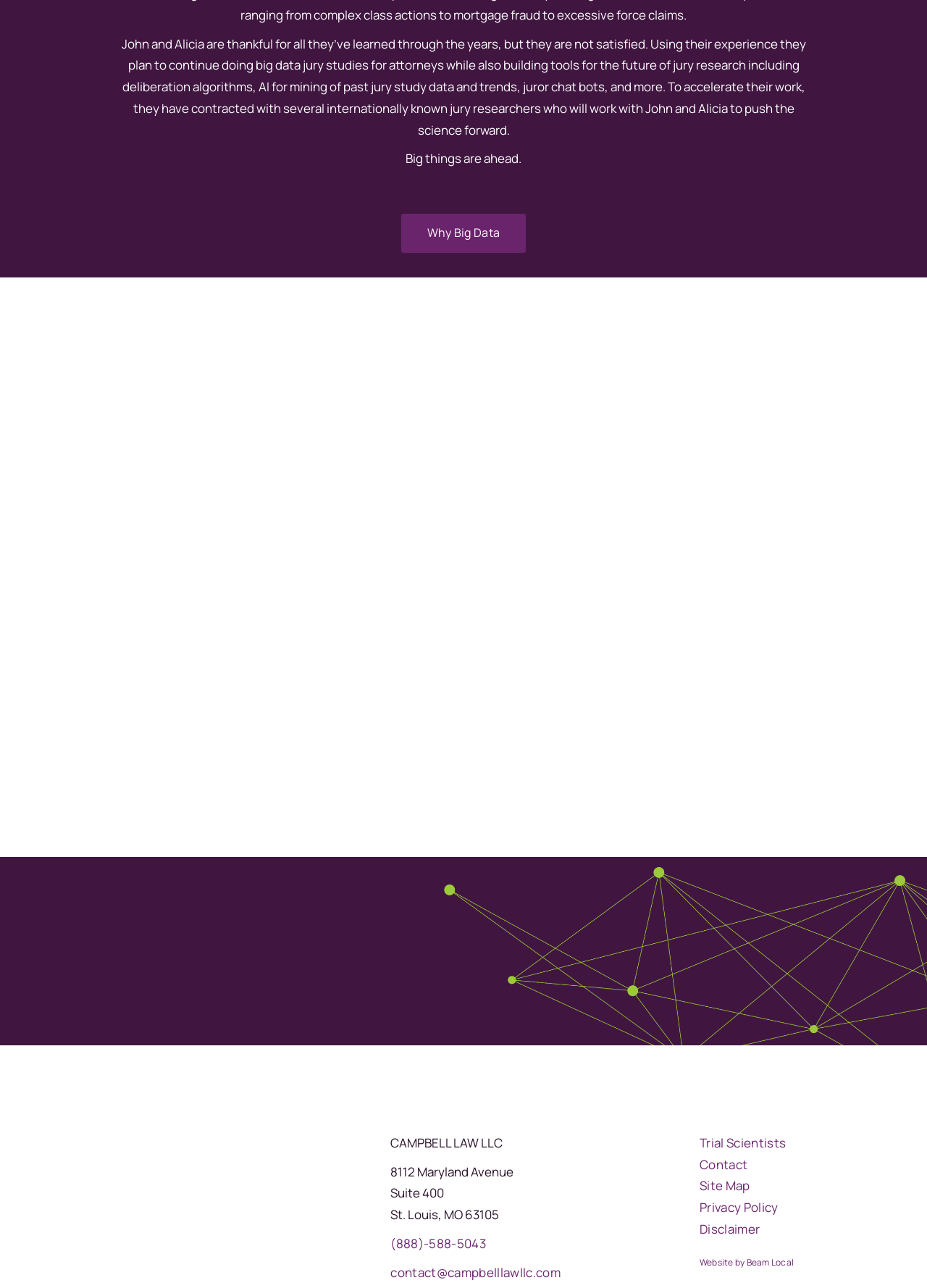Can you identify the bounding box coordinates of the clickable region needed to carry out this instruction: 'Visit 'Trial Lawyers''? The coordinates should be four float numbers within the range of 0 to 1, stated as [left, top, right, bottom].

[0.0, 0.433, 0.5, 0.446]